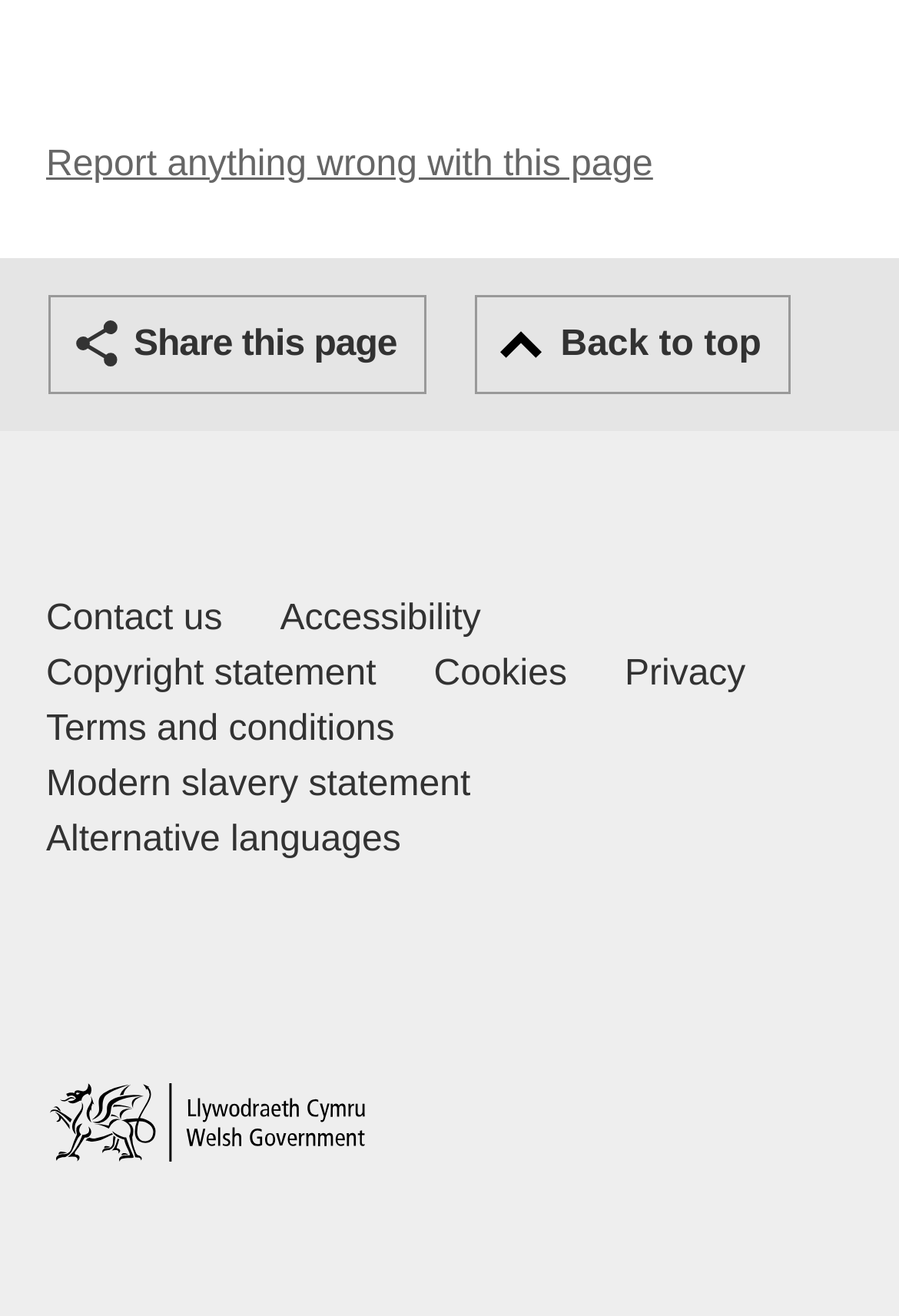Examine the image and give a thorough answer to the following question:
What is the 'Share this page' button used for?

The 'Share this page' button is an interactive element that allows users to share the current webpage with others. Its presence suggests that the website encourages users to share its content, which may be useful for promoting the website or its services.